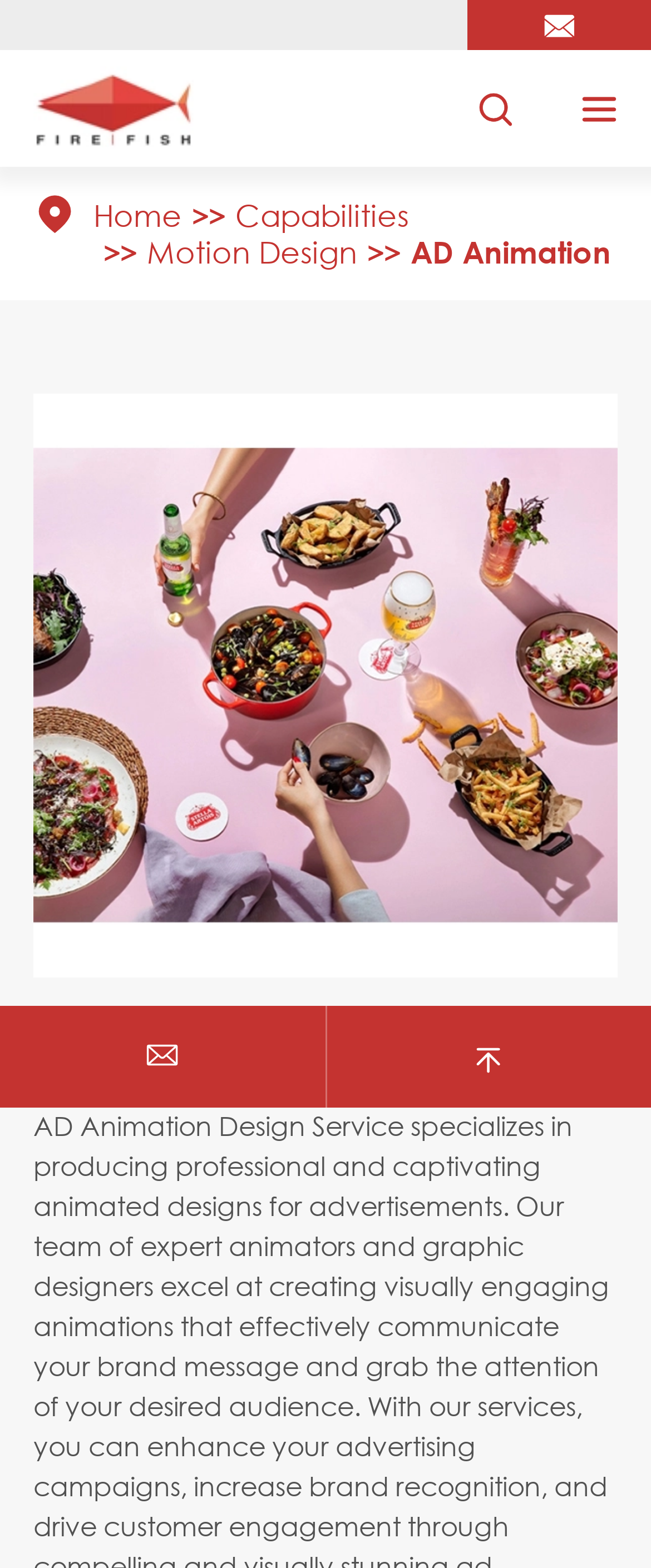Find the bounding box coordinates of the element's region that should be clicked in order to follow the given instruction: "View the Luoyang Firefishs Culture Communication Co.,Ltd. image". The coordinates should consist of four float numbers between 0 and 1, i.e., [left, top, right, bottom].

[0.051, 0.034, 0.297, 0.104]